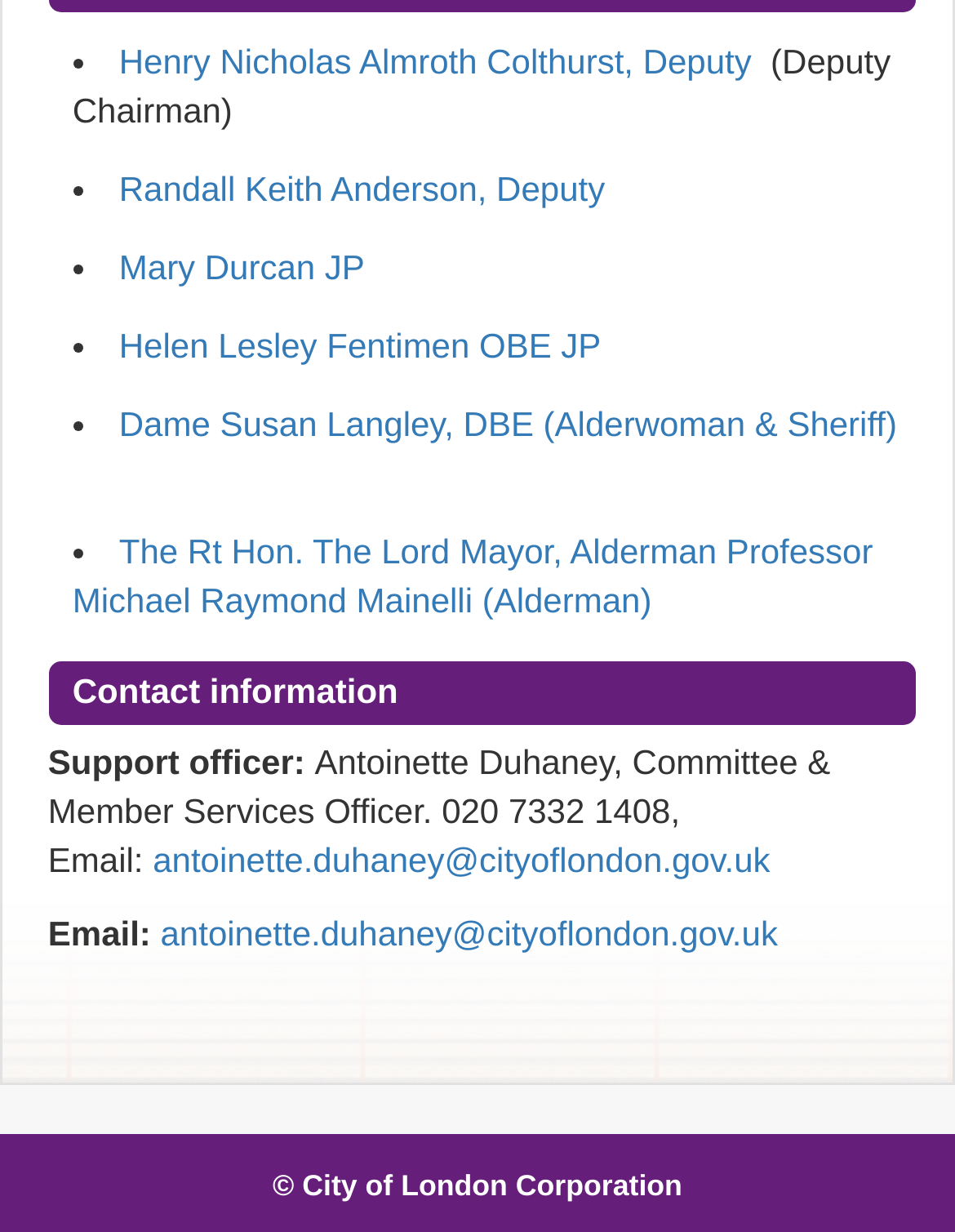Determine the bounding box coordinates of the clickable region to follow the instruction: "Contact Antoinette Duhaney, Committee & Member Services Officer".

[0.05, 0.602, 0.87, 0.713]